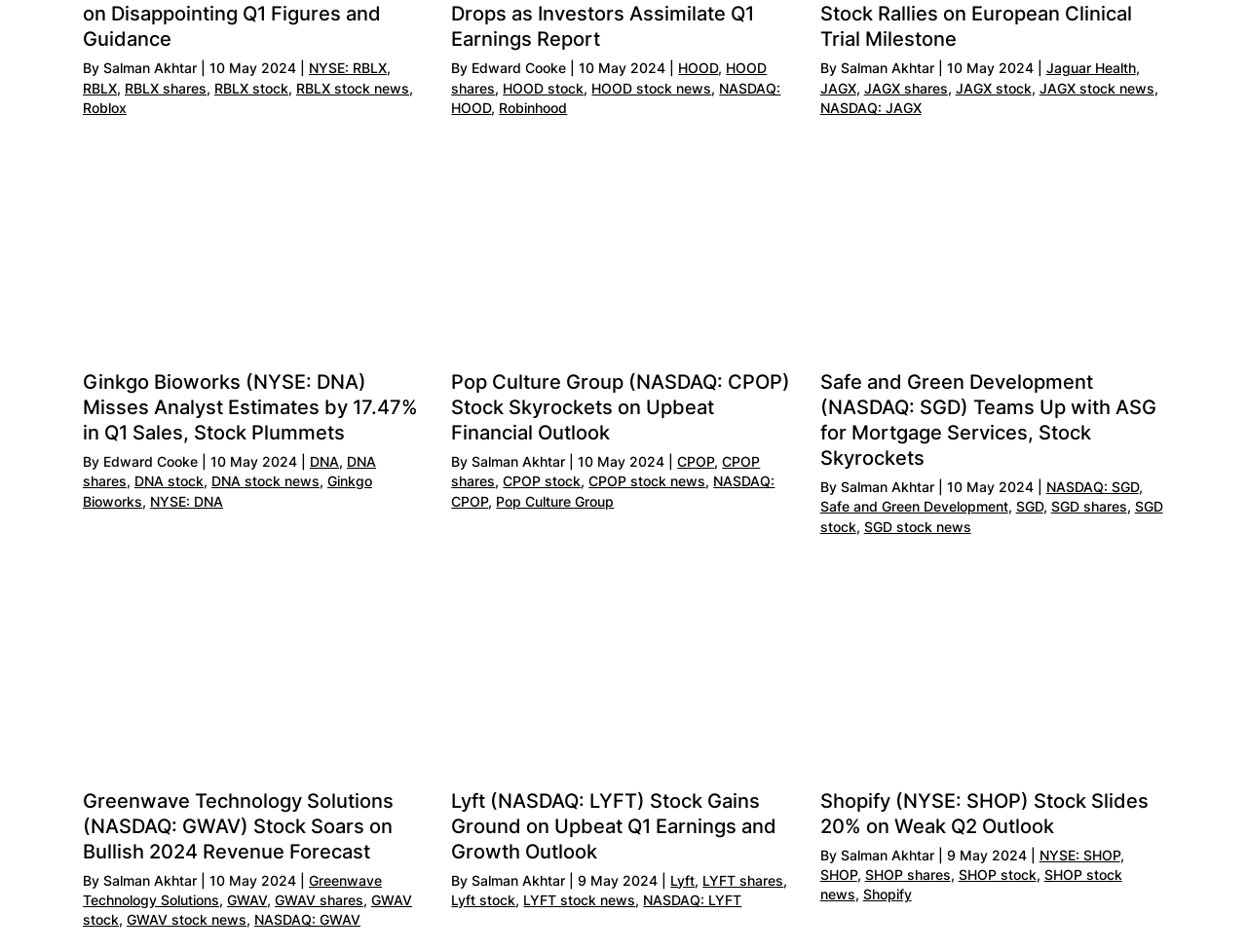What is the date of the article about Pop Culture Group?
Using the screenshot, give a one-word or short phrase answer.

10 May 2024